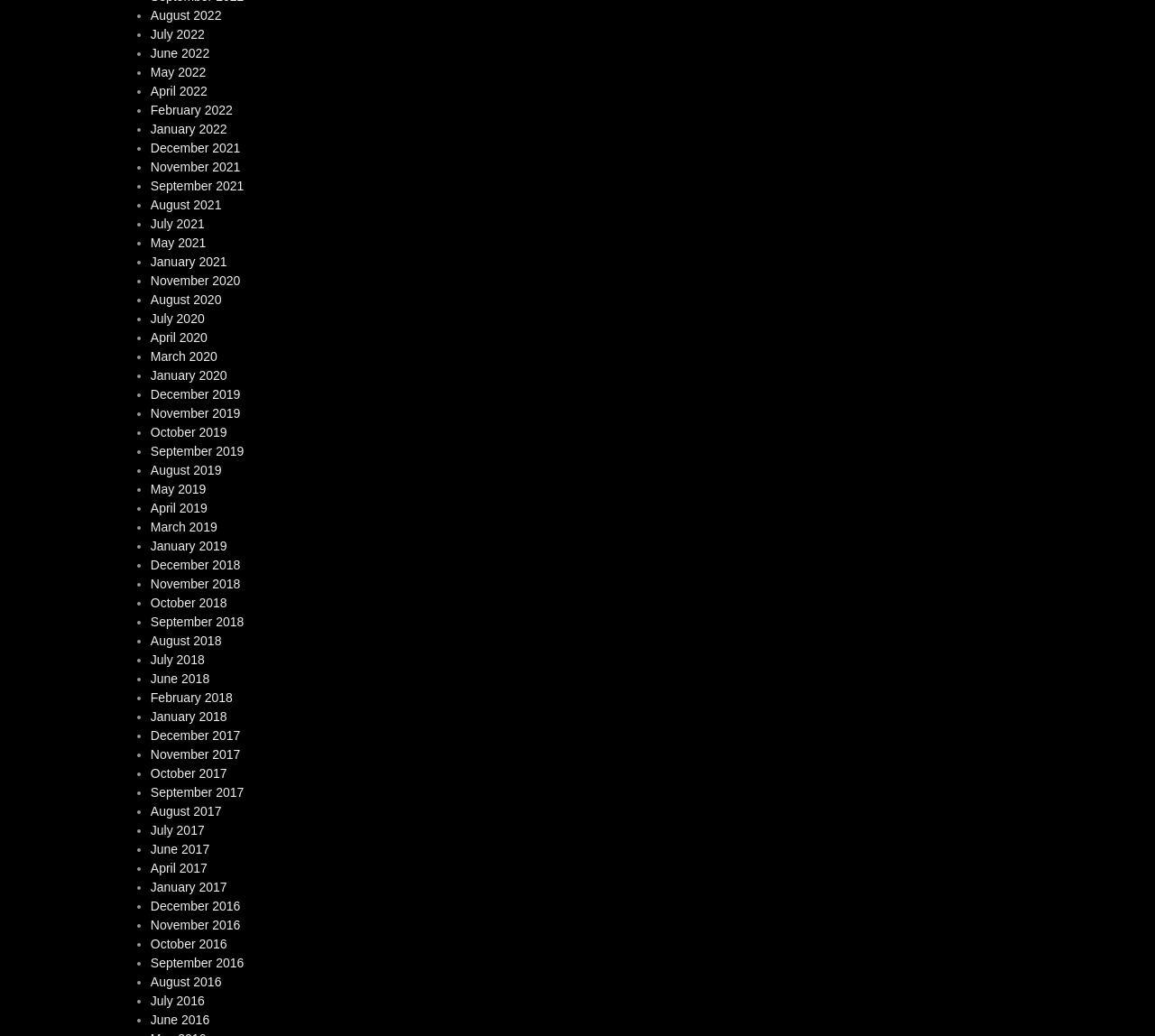Locate the bounding box coordinates of the clickable region to complete the following instruction: "View December 2017."

[0.13, 0.703, 0.208, 0.717]